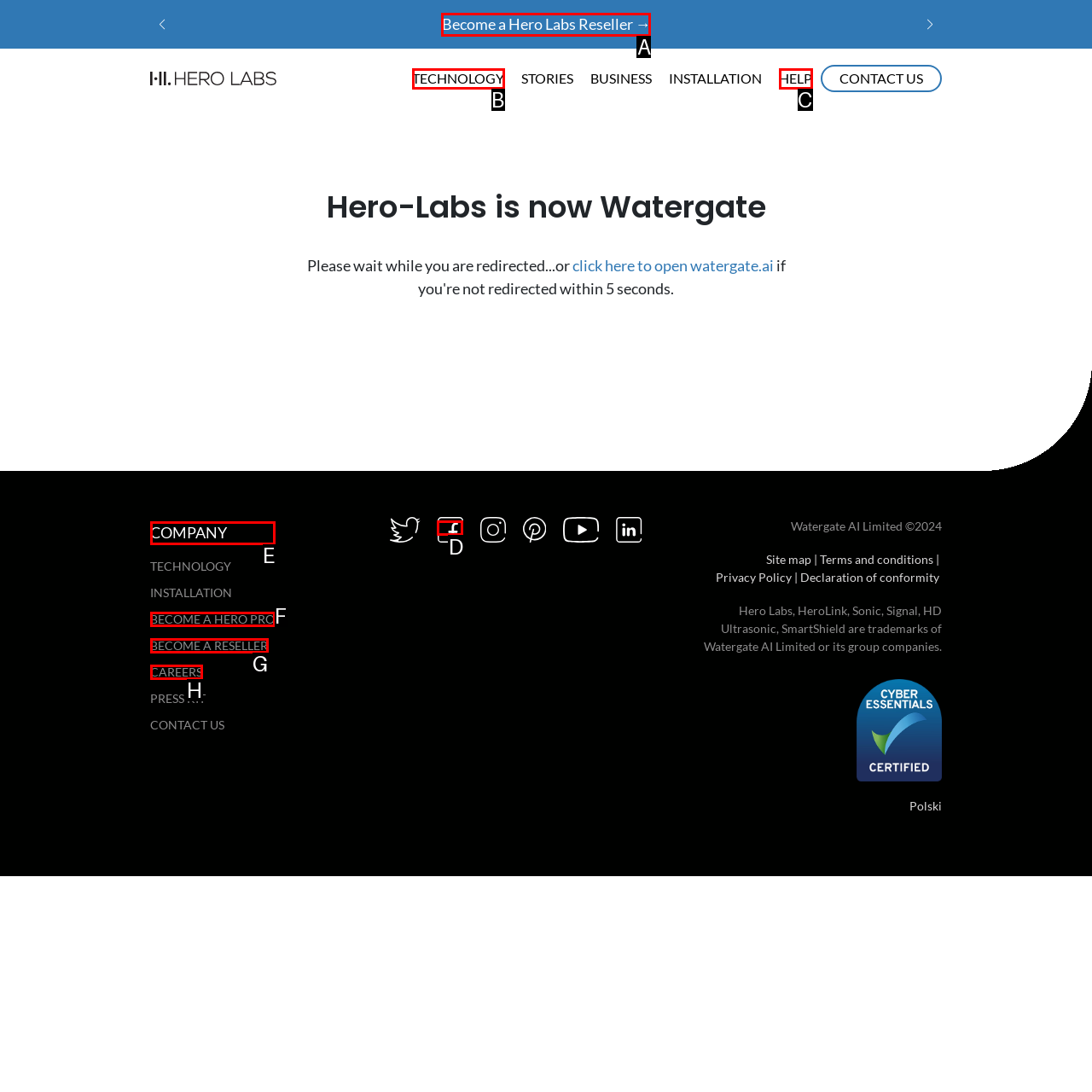Specify which element within the red bounding boxes should be clicked for this task: Go to 'Getting Started' Respond with the letter of the correct option.

None